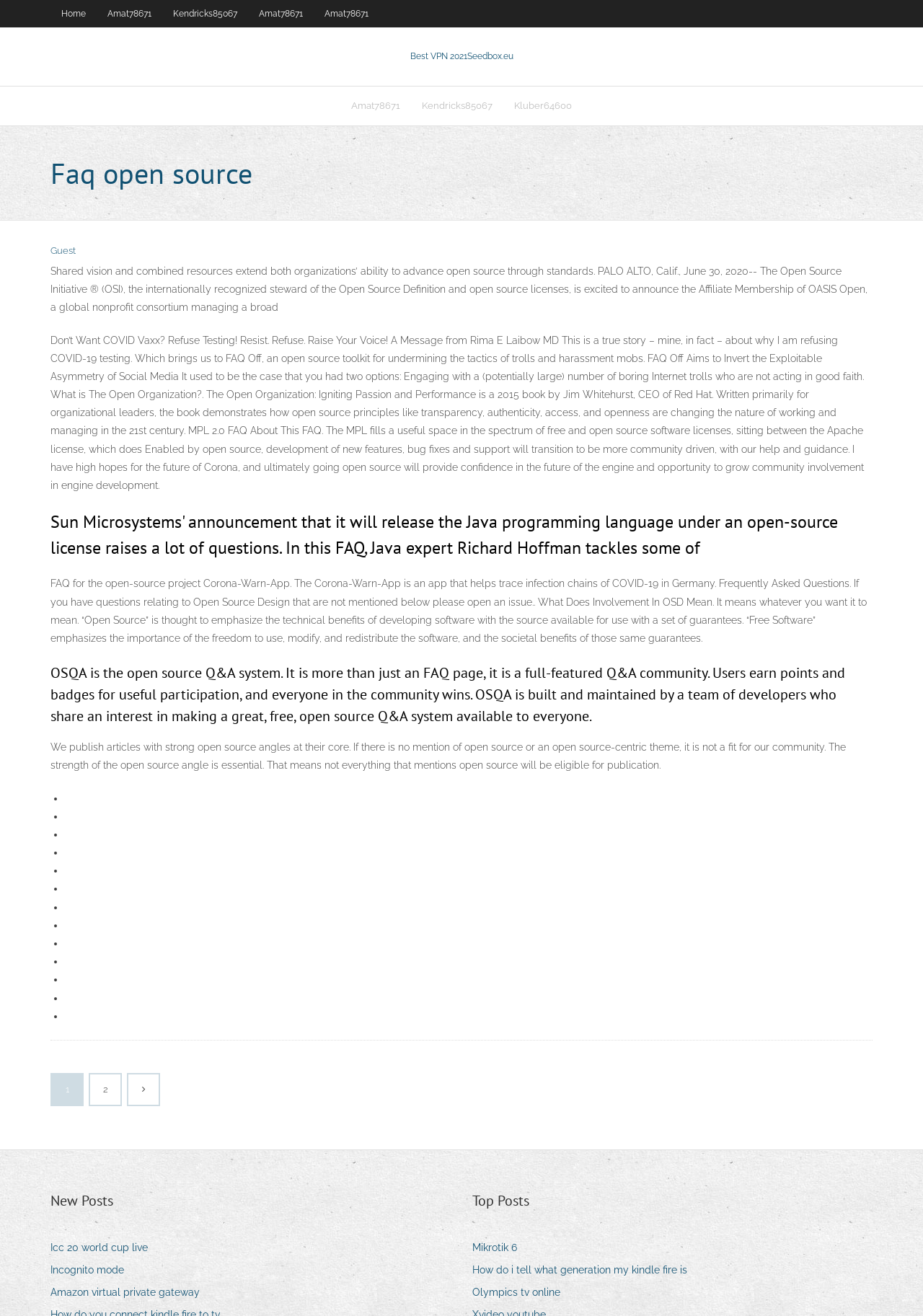What is the name of the open source Q&A system?
Please provide a single word or phrase answer based on the image.

OSQA